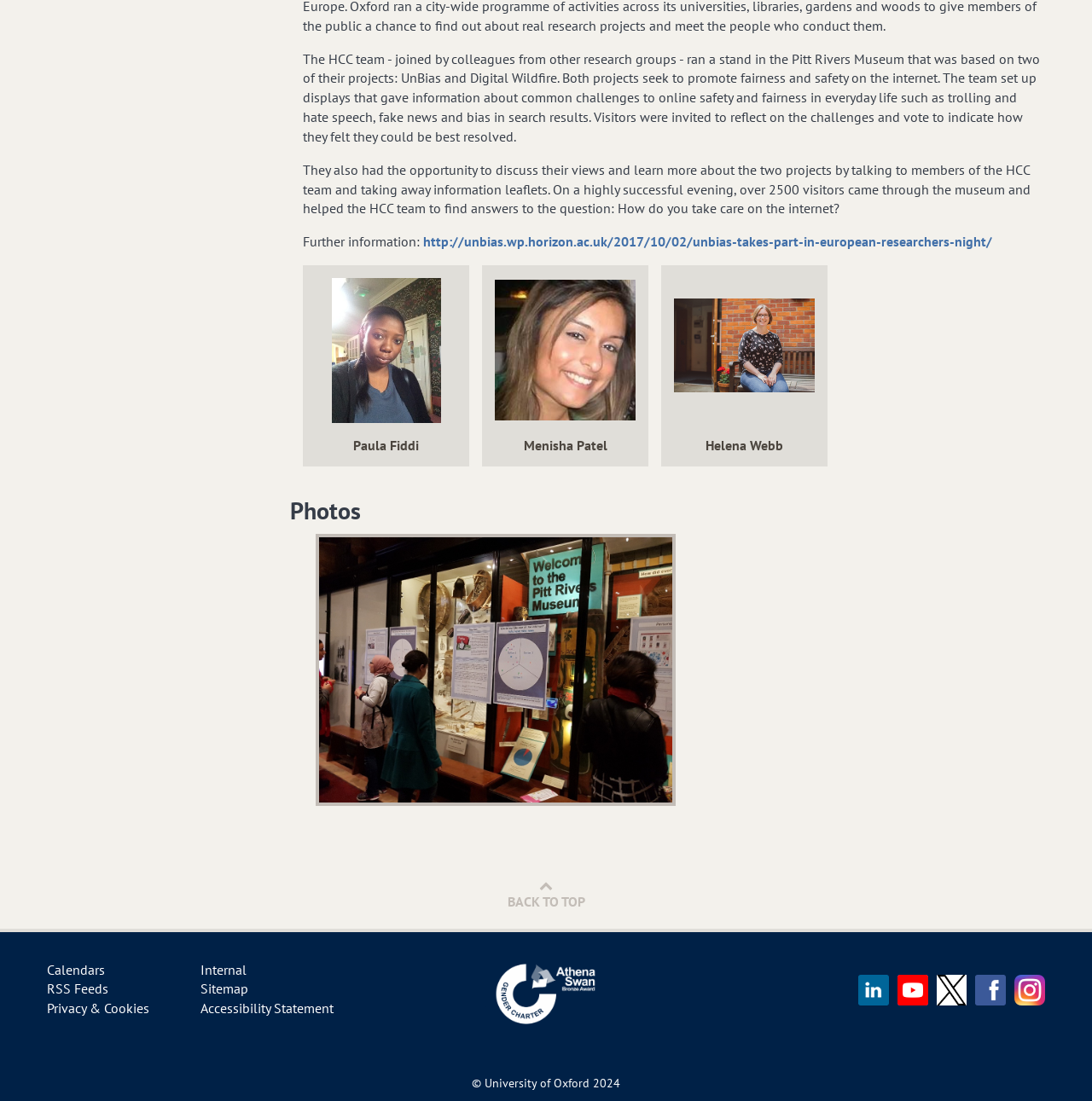Provide the bounding box coordinates for the UI element that is described by this text: "alt="Athena SWAN Bronze Award"". The coordinates should be in the form of four float numbers between 0 and 1: [left, top, right, bottom].

[0.355, 0.862, 0.645, 0.944]